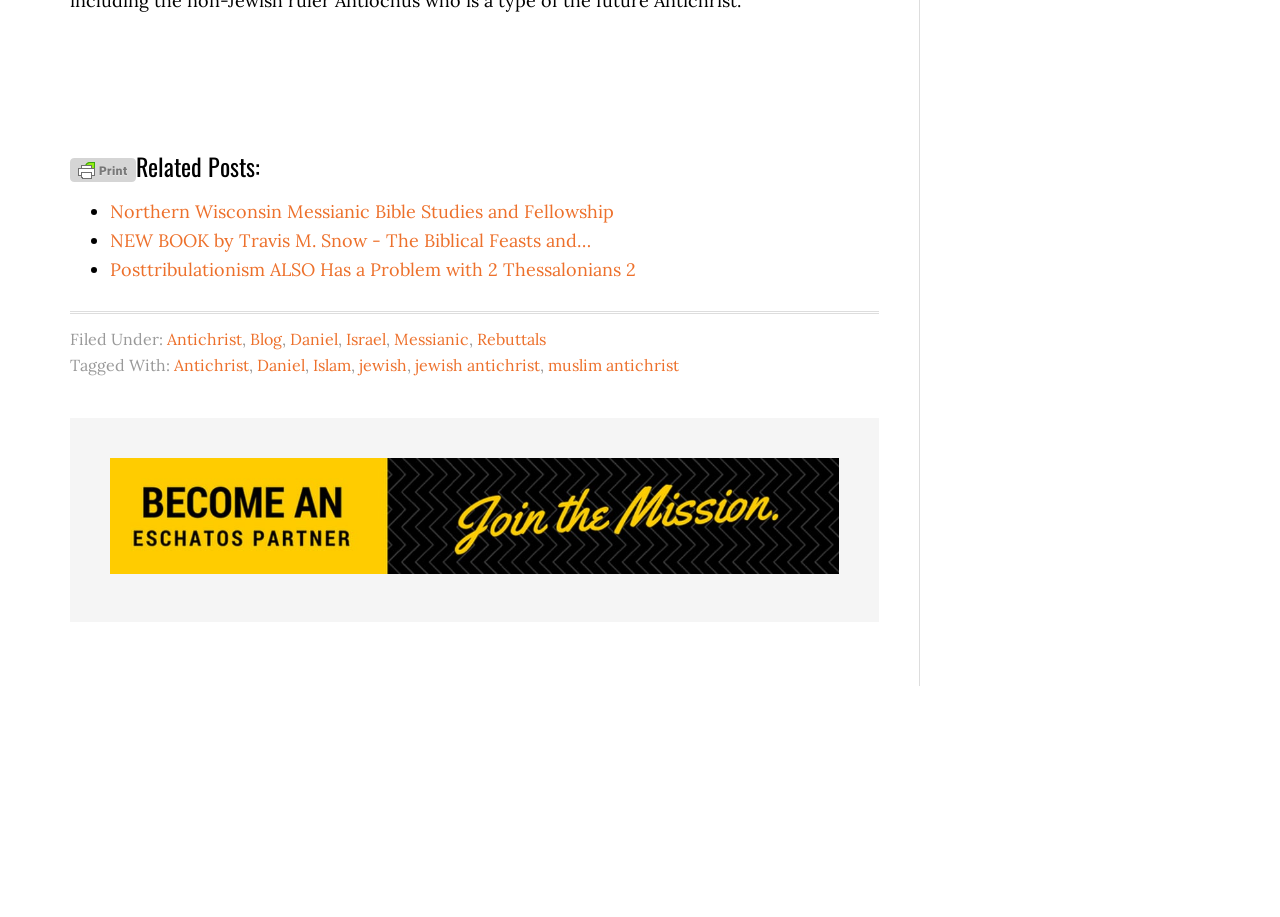Kindly respond to the following question with a single word or a brief phrase: 
What is the purpose of the 'Print Friendly, PDF & Email' link?

To print or share content